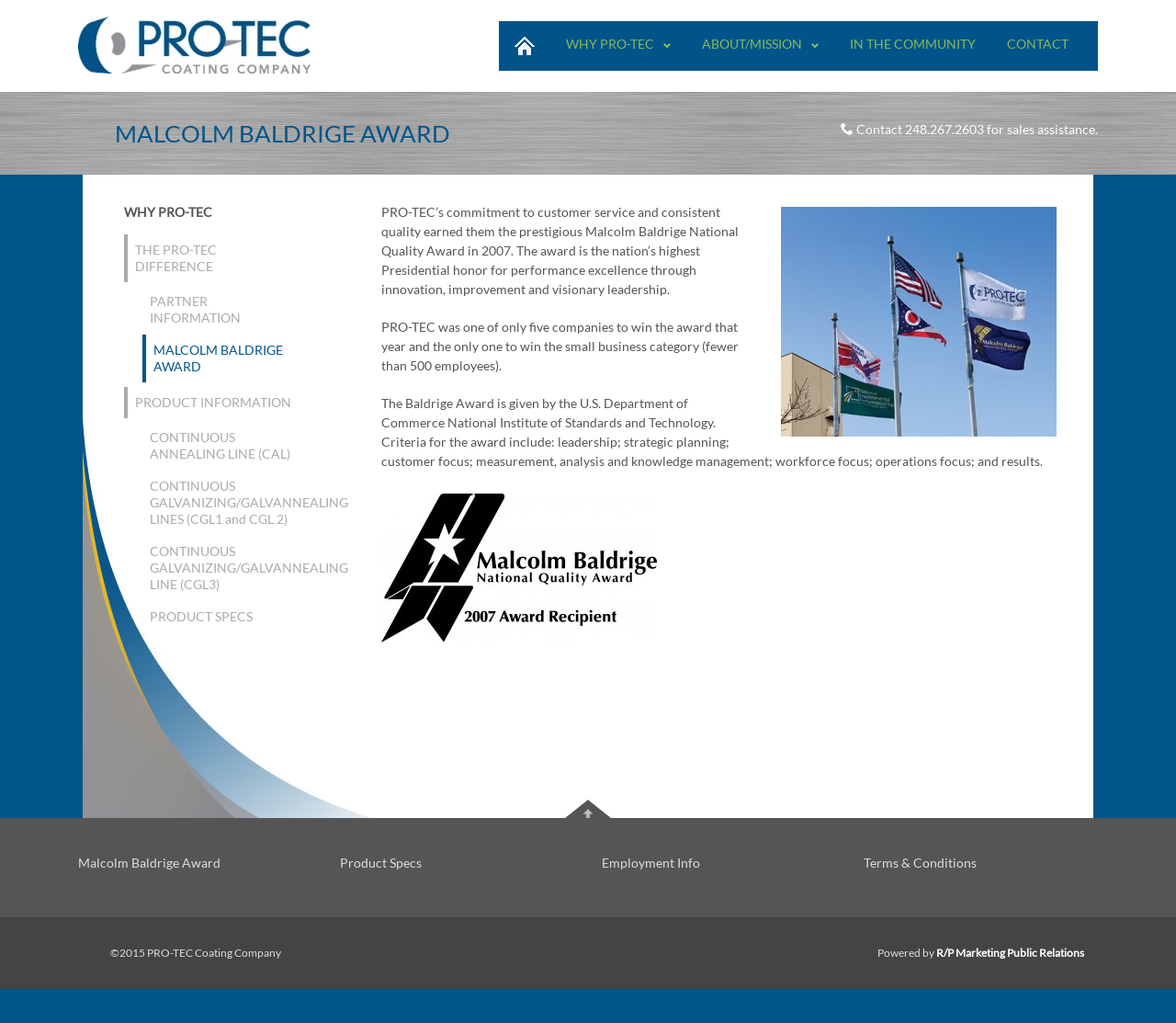Please locate the bounding box coordinates of the region I need to click to follow this instruction: "Click the logo".

[0.066, 0.059, 0.264, 0.075]